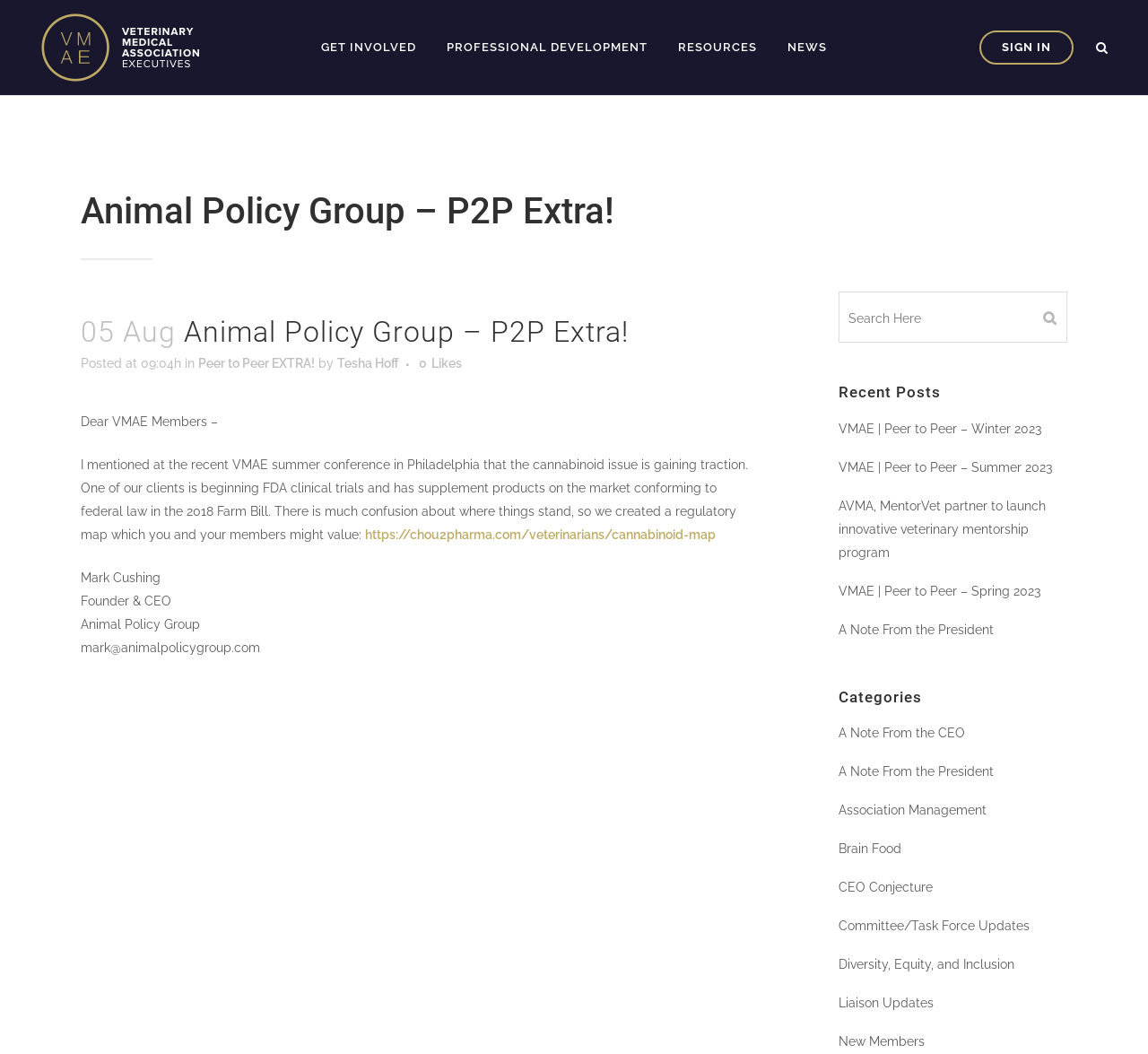Create an in-depth description of the webpage, covering main sections.

The webpage is about the Veterinary Medical Association Executives (VMAE) and features a logo at the top left corner. There are multiple navigation links at the top, including "SIGN IN", "GET INVOLVED", "PROFESSIONAL DEVELOPMENT", "RESOURCES", and "NEWS". 

Below the navigation links, there is a heading that reads "Animal Policy Group – P2P Extra!". Underneath this heading, there is an article with a heading that reads "05 Aug Animal Policy Group – P2P Extra!". The article contains a post from Tesha Hoff, with a link to "Peer to Peer EXTRA!". The post discusses the cannabinoid issue and provides a regulatory map for veterinarians.

To the right of the article, there is a search bar with a magnifying glass icon. Below the search bar, there are links to recent posts, including "VMAE | Peer to Peer – Winter 2023", "VMAE | Peer to Peer – Summer 2023", and others. There are also links to categories, such as "A Note From the CEO", "A Note From the President", "Association Management", and others.

The webpage has a clean and organized layout, making it easy to navigate and find relevant information.